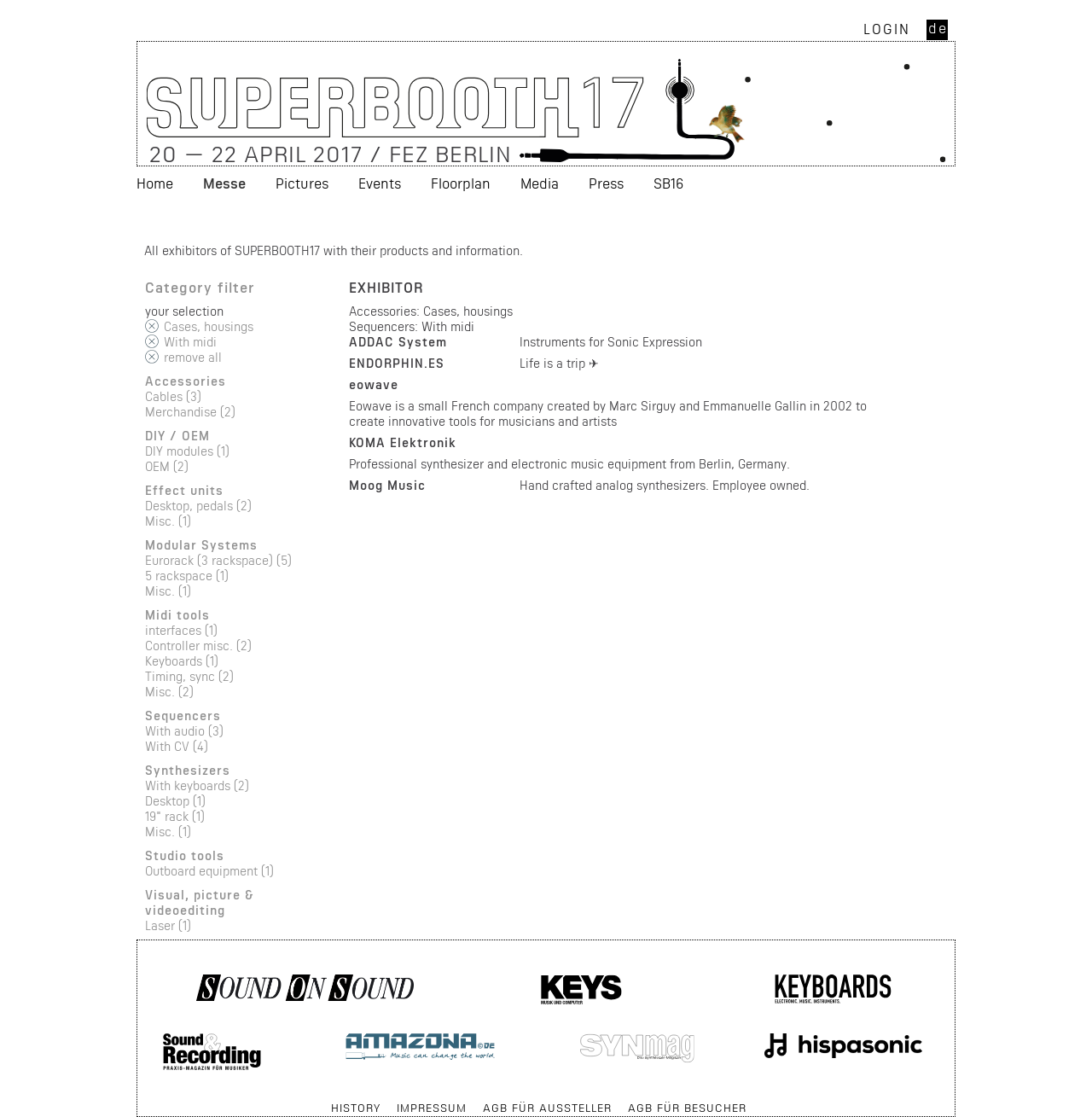Please locate the UI element described by "With CV (4)" and provide its bounding box coordinates.

[0.133, 0.662, 0.191, 0.675]